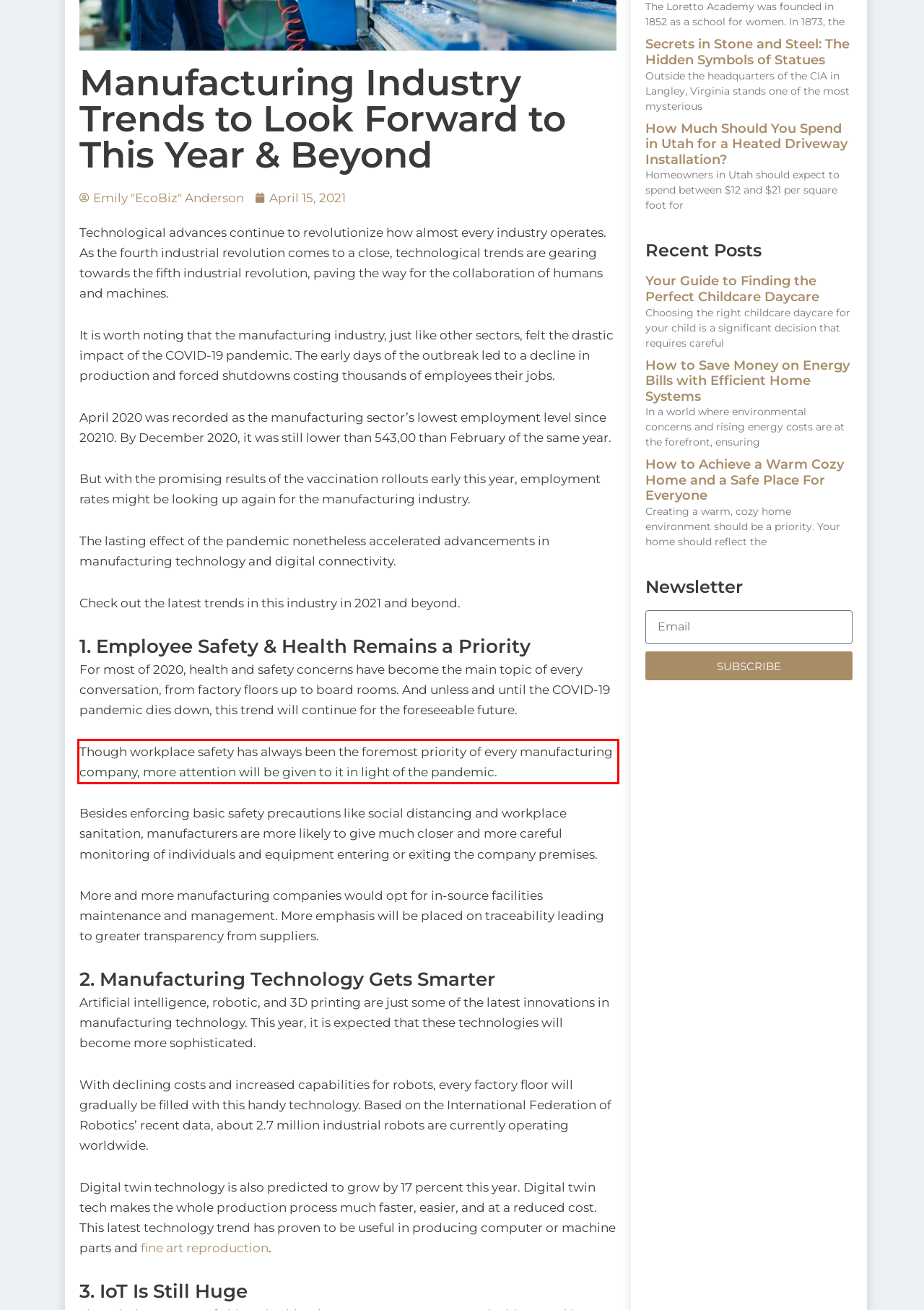Analyze the red bounding box in the provided webpage screenshot and generate the text content contained within.

Though workplace safety has always been the foremost priority of every manufacturing company, more attention will be given to it in light of the pandemic.